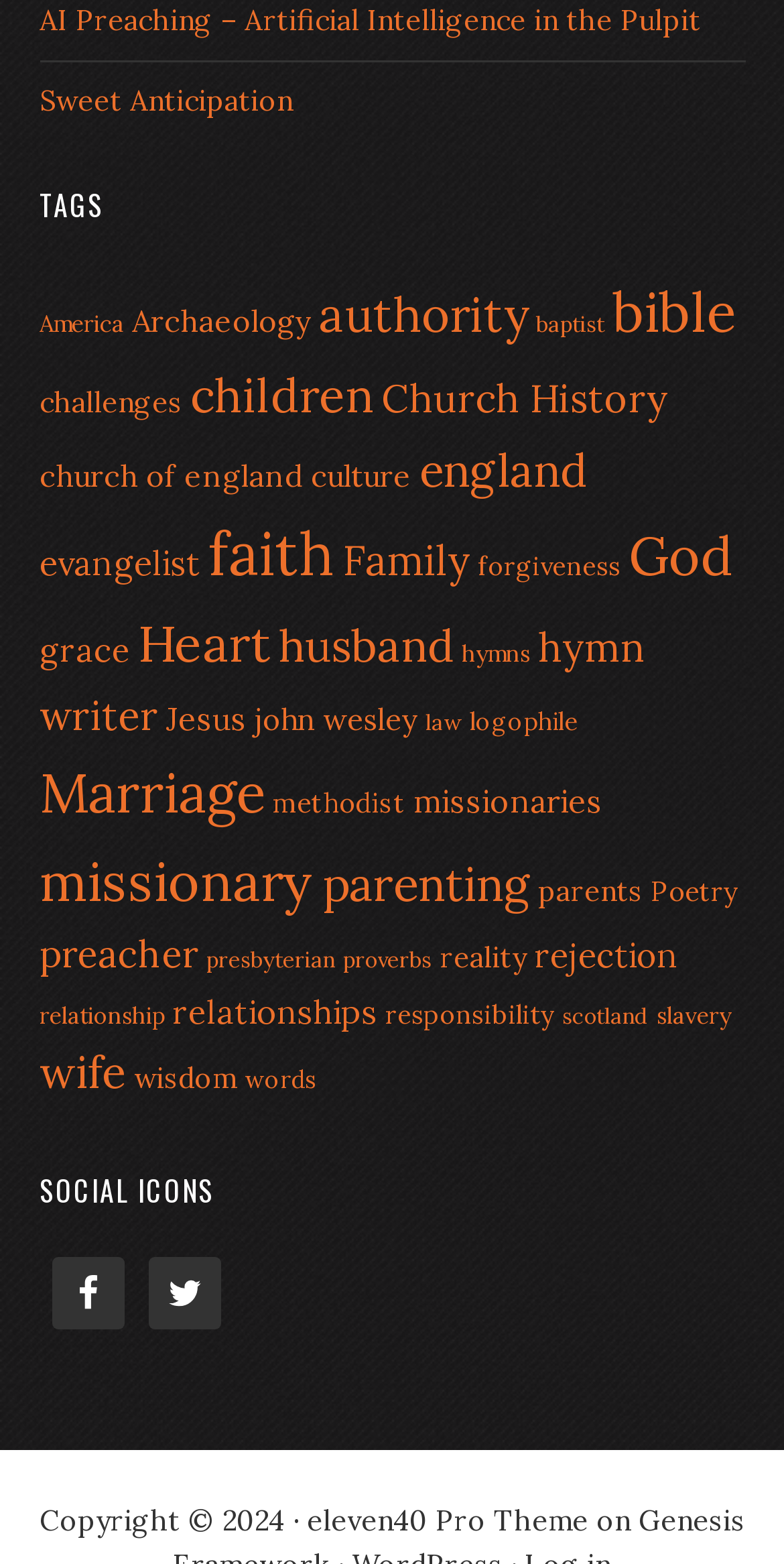Determine the bounding box coordinates of the element that should be clicked to execute the following command: "Bookmark this page".

None